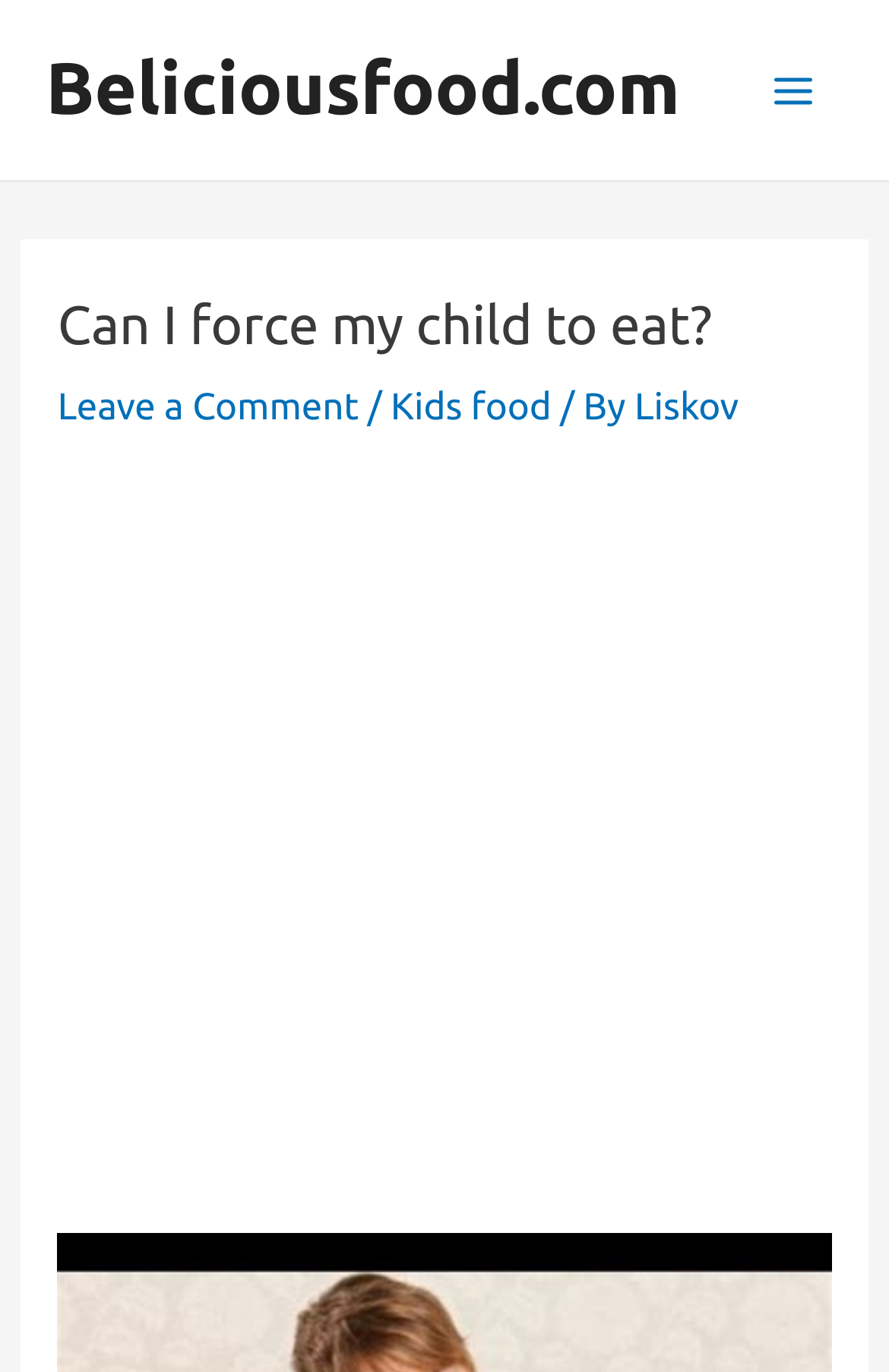Describe all the key features and sections of the webpage thoroughly.

The webpage is about a parenting topic, specifically discussing whether to force a child to eat. At the top left of the page, there is a link to the website "Beliciousfood.com". Next to it, on the top right, is a button labeled "Main Menu" with an accompanying image. 

Below the top section, there is a header area that spans almost the entire width of the page. Within this header, the main title "Can I force my child to eat?" is prominently displayed. To the right of the title, there are three links: "Leave a Comment", "Kids food", and "Liskov", separated by forward slashes. 

The main content of the page is contained within an iframe, which occupies the majority of the page's space, starting from the middle and extending to the bottom. This iframe is labeled as an "Advertisement".